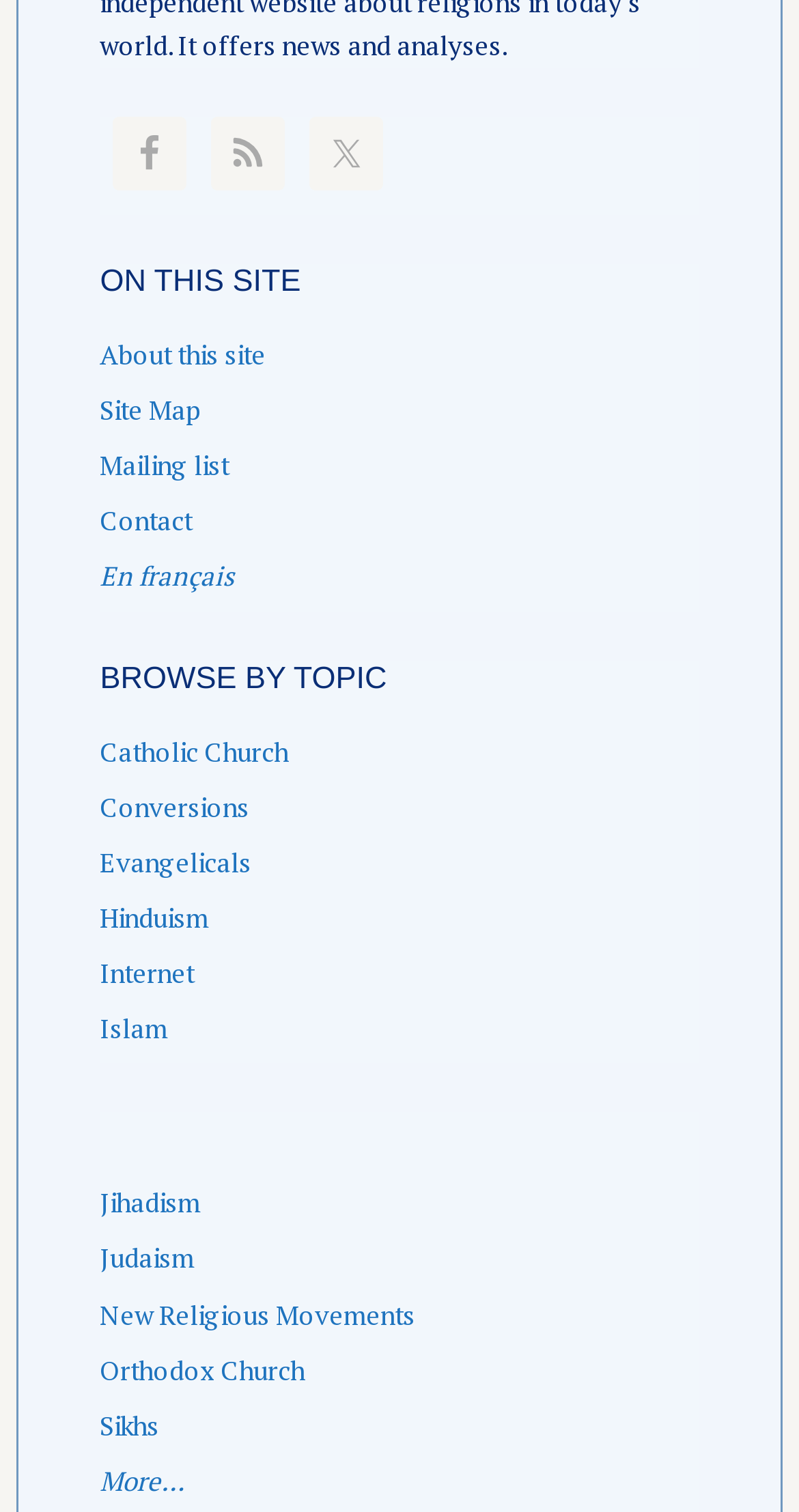Extract the bounding box coordinates for the UI element described by the text: "Evangelicals". The coordinates should be in the form of [left, top, right, bottom] with values between 0 and 1.

[0.125, 0.558, 0.315, 0.582]